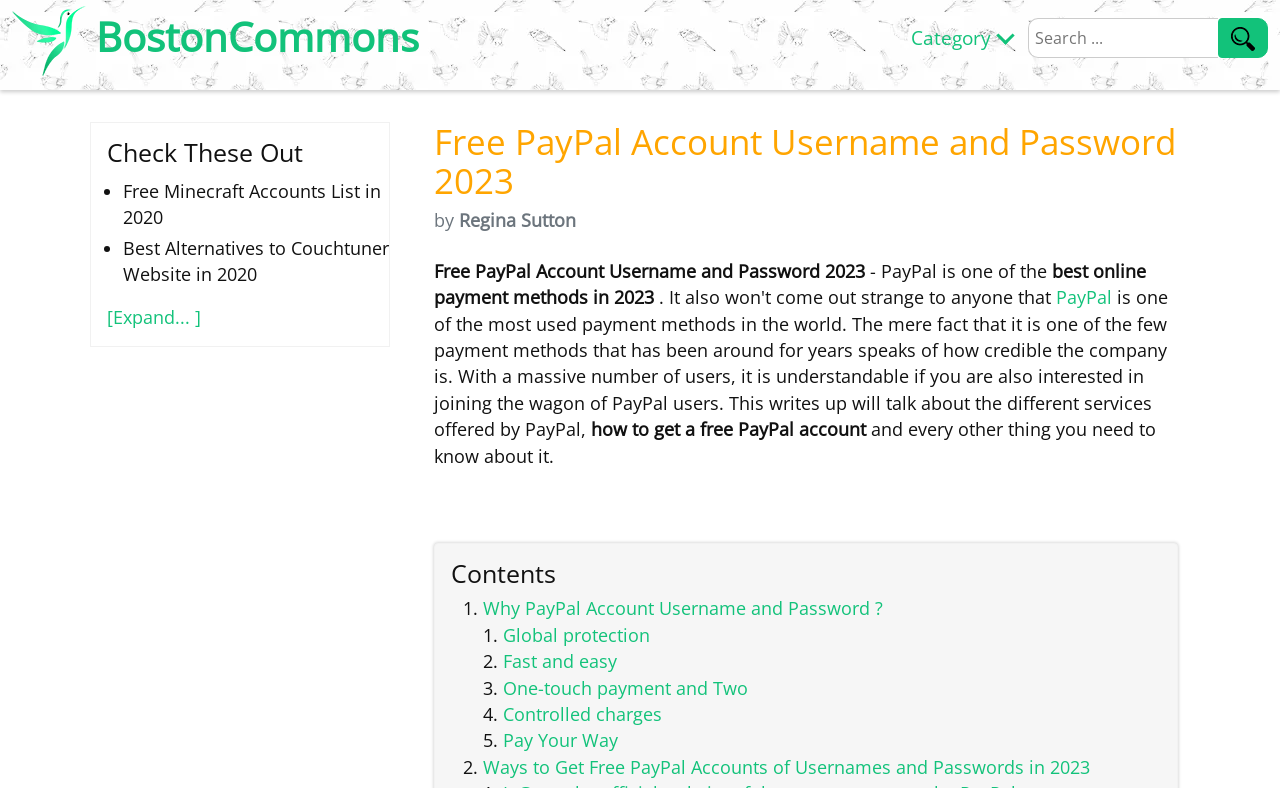Please locate the bounding box coordinates of the element that should be clicked to achieve the given instruction: "Check out free Minecraft accounts list".

[0.096, 0.227, 0.298, 0.291]